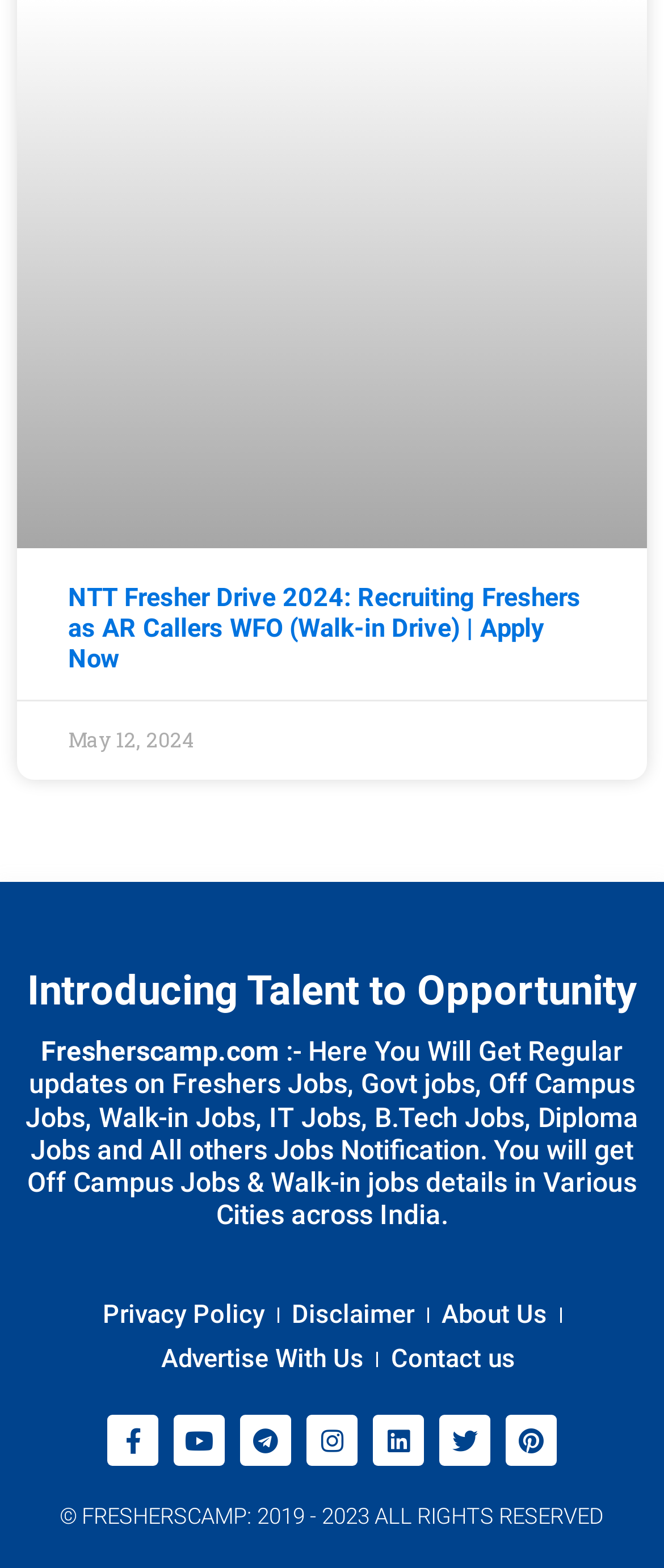Pinpoint the bounding box coordinates of the clickable element to carry out the following instruction: "View About Us page."

[0.665, 0.825, 0.824, 0.853]